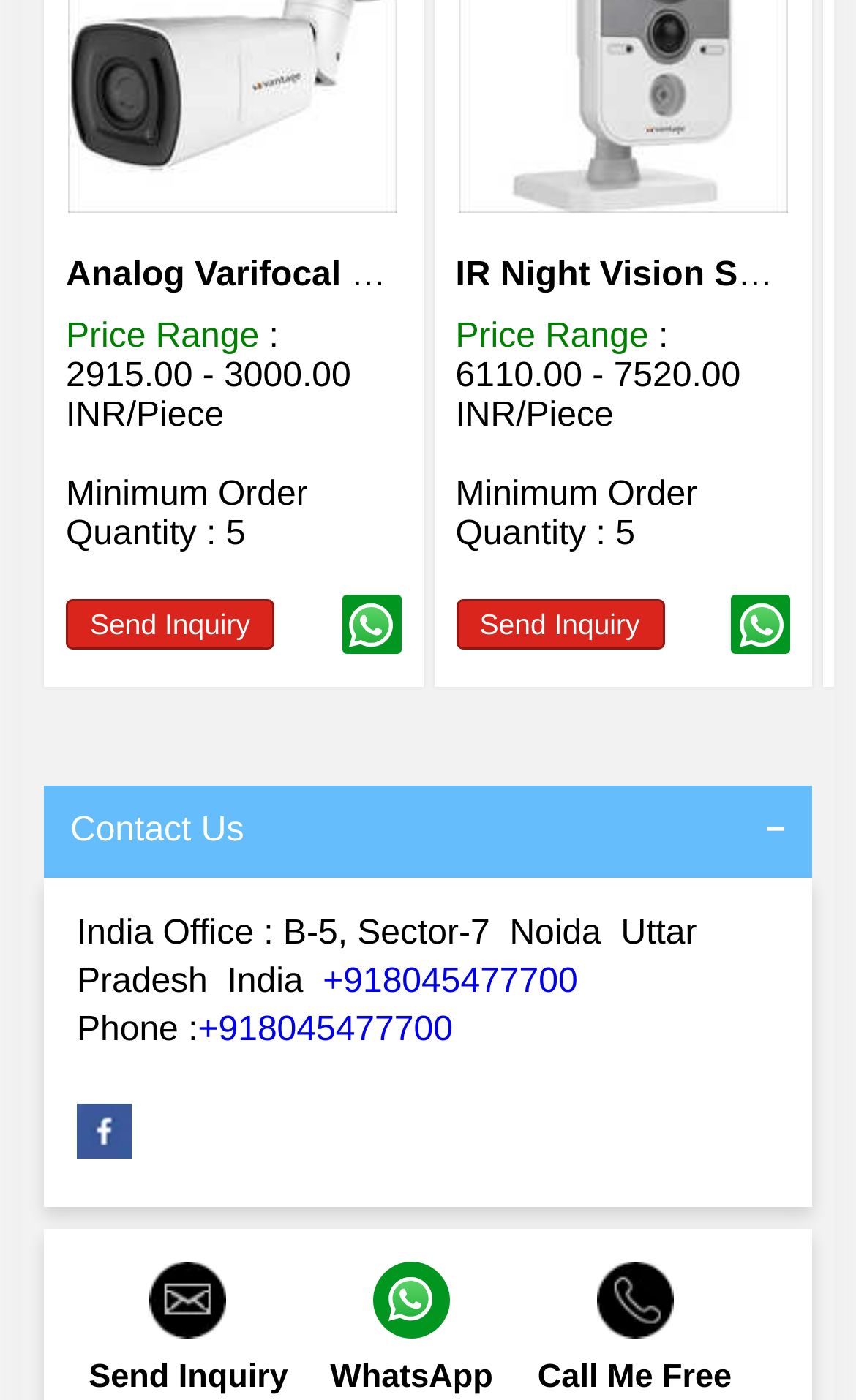Locate the bounding box coordinates of the clickable area needed to fulfill the instruction: "Click the whatsapp icon".

[0.403, 0.427, 0.464, 0.465]